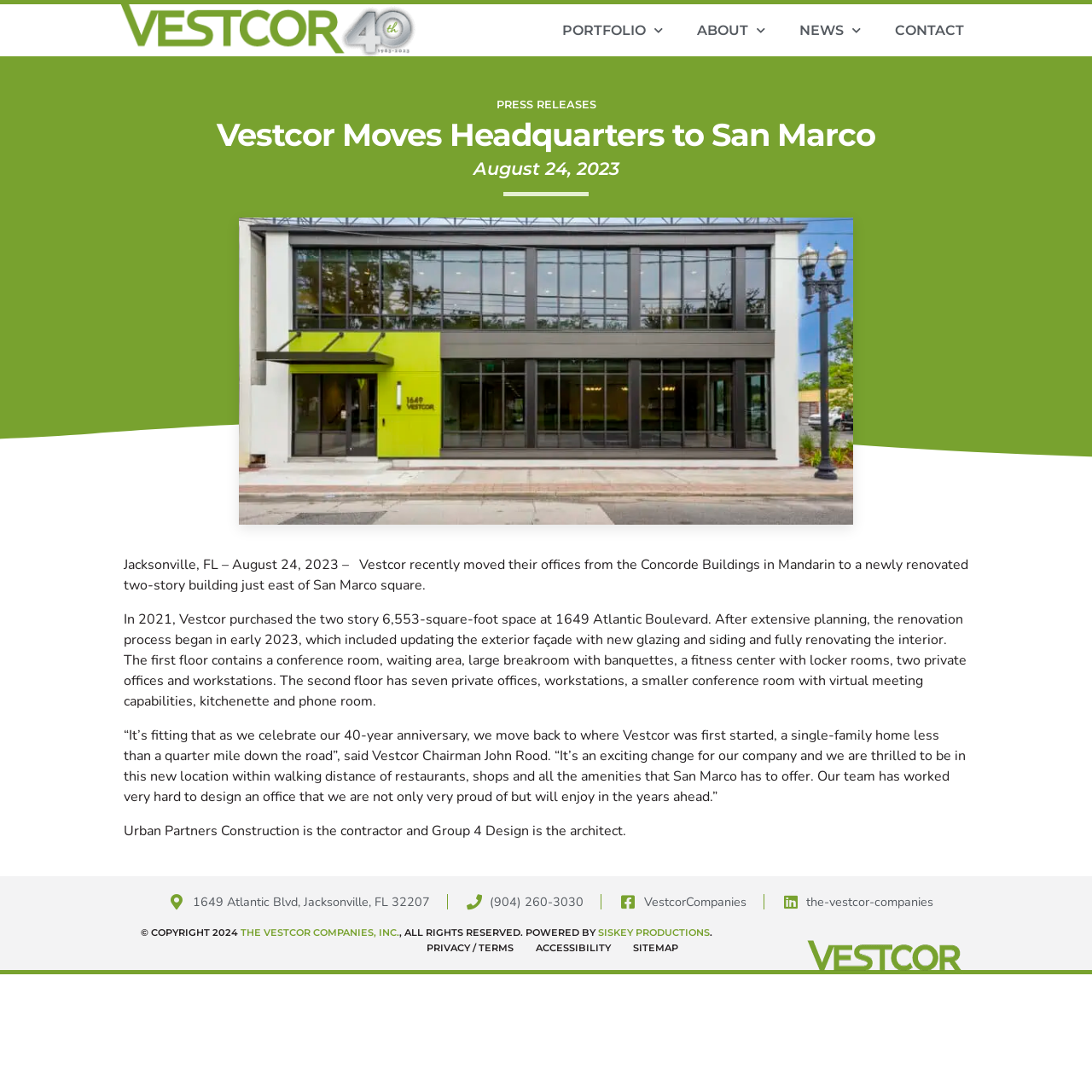Can you give a comprehensive explanation to the question given the content of the image?
What is the name of the contractor for Vestcor's new headquarters?

I found the contractor's name by reading the article, which mentions that 'Urban Partners Construction is the contractor and Group 4 Design is the architect.' This indicates that Urban Partners Construction was responsible for the construction of Vestcor's new headquarters.